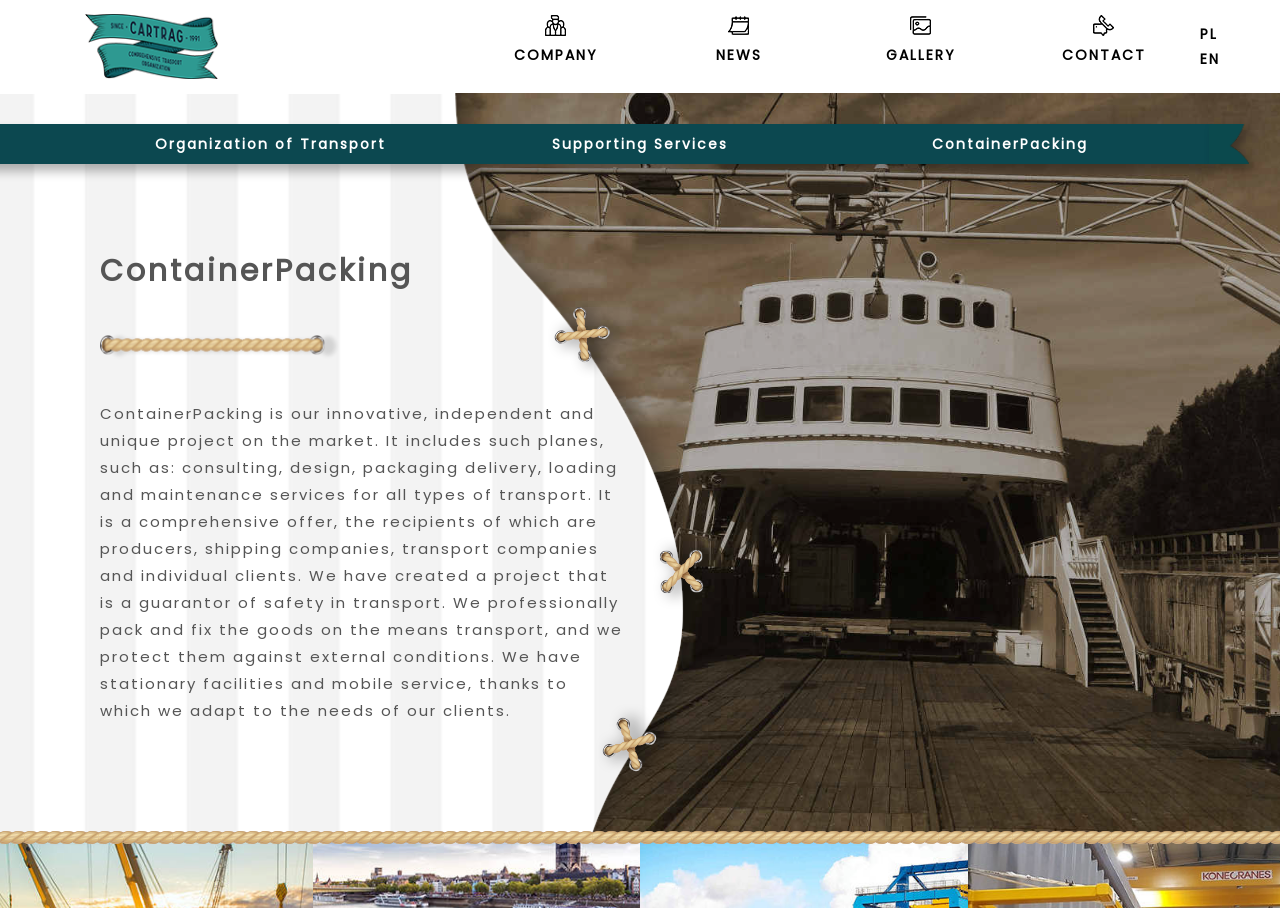How many languages are available on the website?
Provide an in-depth answer to the question, covering all aspects.

The language options are located at the top-right corner of the webpage and consist of two links: 'PL' and 'EN'. This indicates that the website is available in two languages: Polish and English.